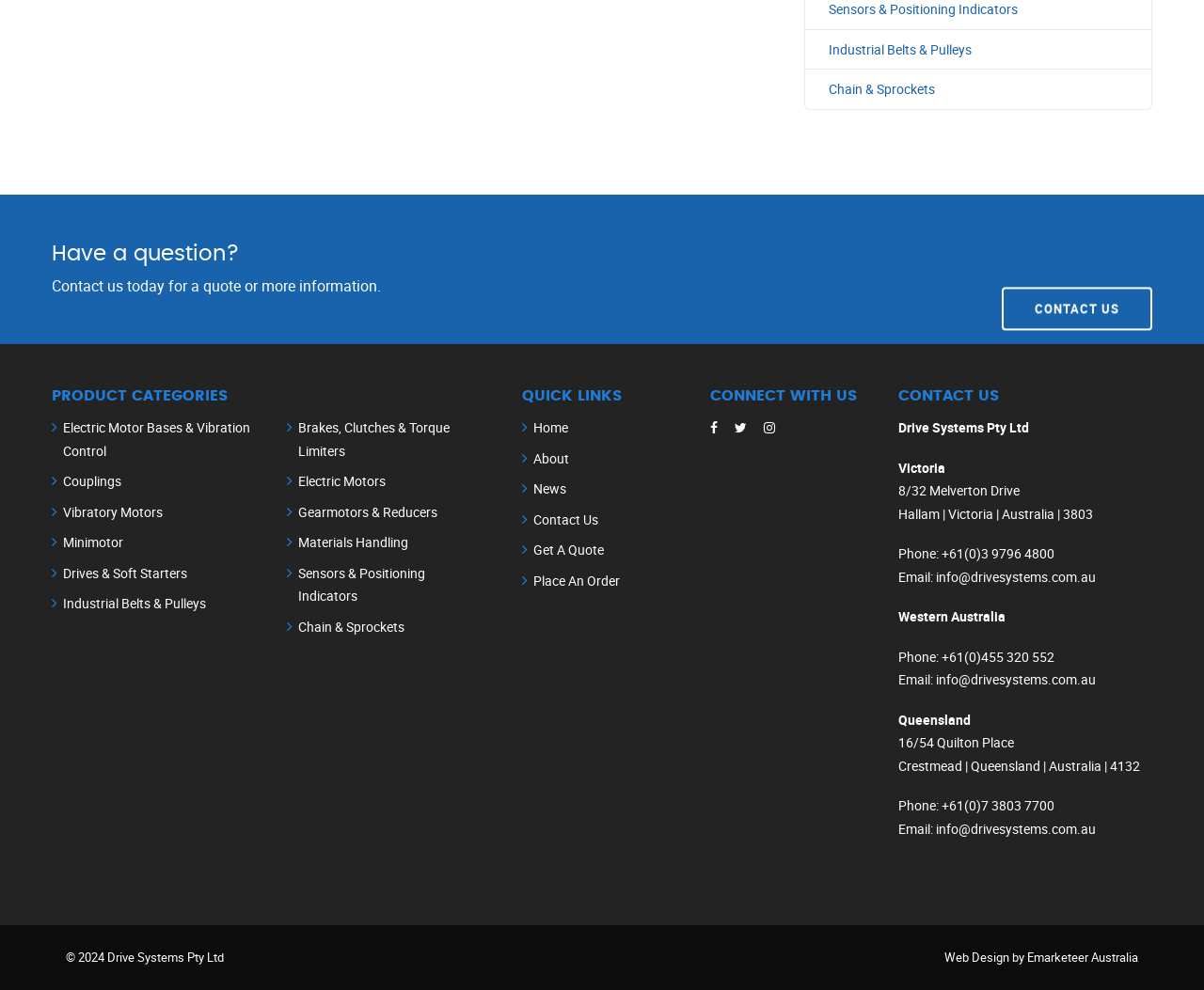Bounding box coordinates are given in the format (top-left x, top-left y, bottom-right x, bottom-right y). All values should be floating point numbers between 0 and 1. Provide the bounding box coordinate for the UI element described as: Place An Order

[0.443, 0.577, 0.515, 0.595]